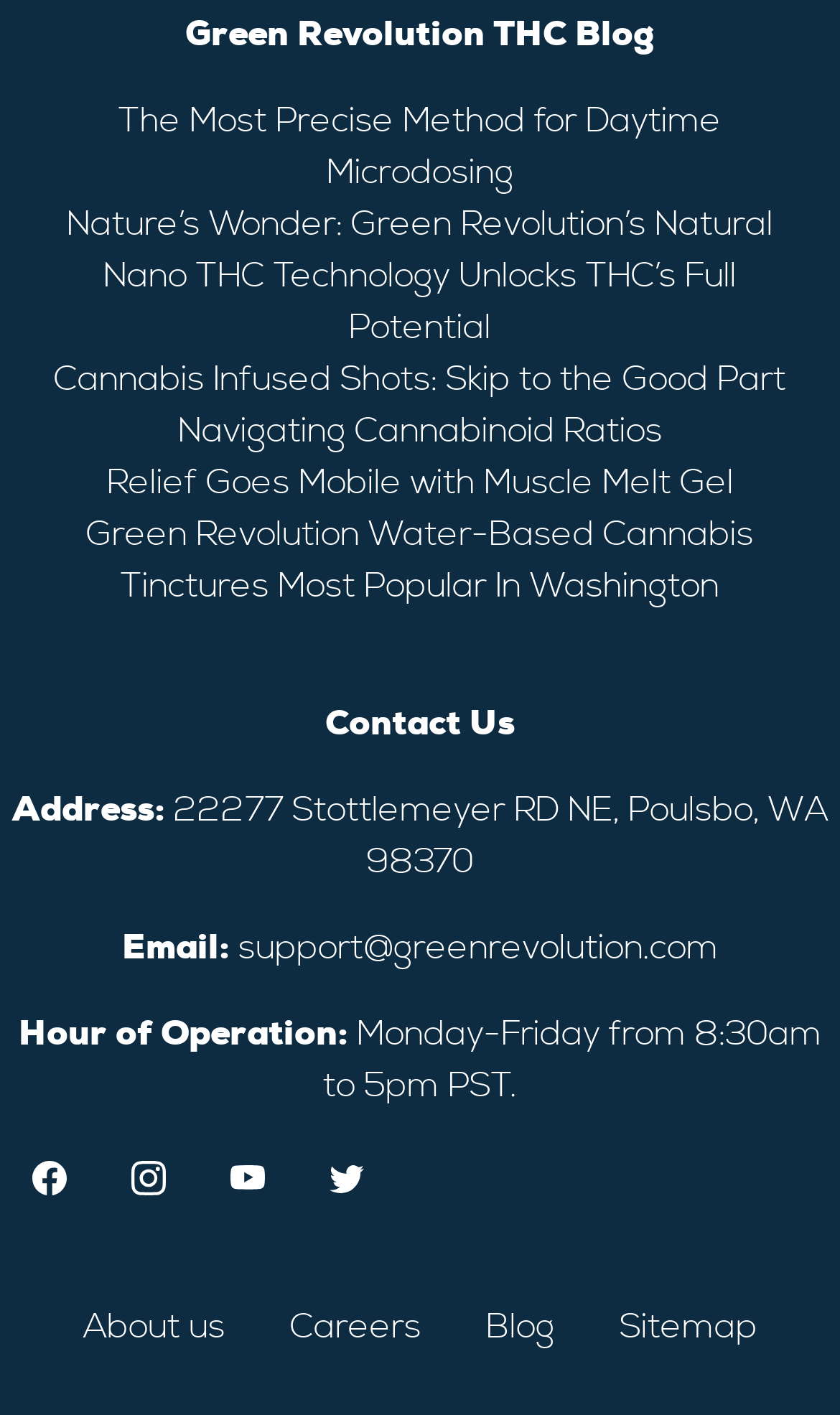Using the details from the image, please elaborate on the following question: What is the name of the blog?

The question asks for the name of the blog, which can be found at the top of the webpage. The StaticText element with ID 251 has the text 'Green Revolution THC Blog', which is the answer to this question.